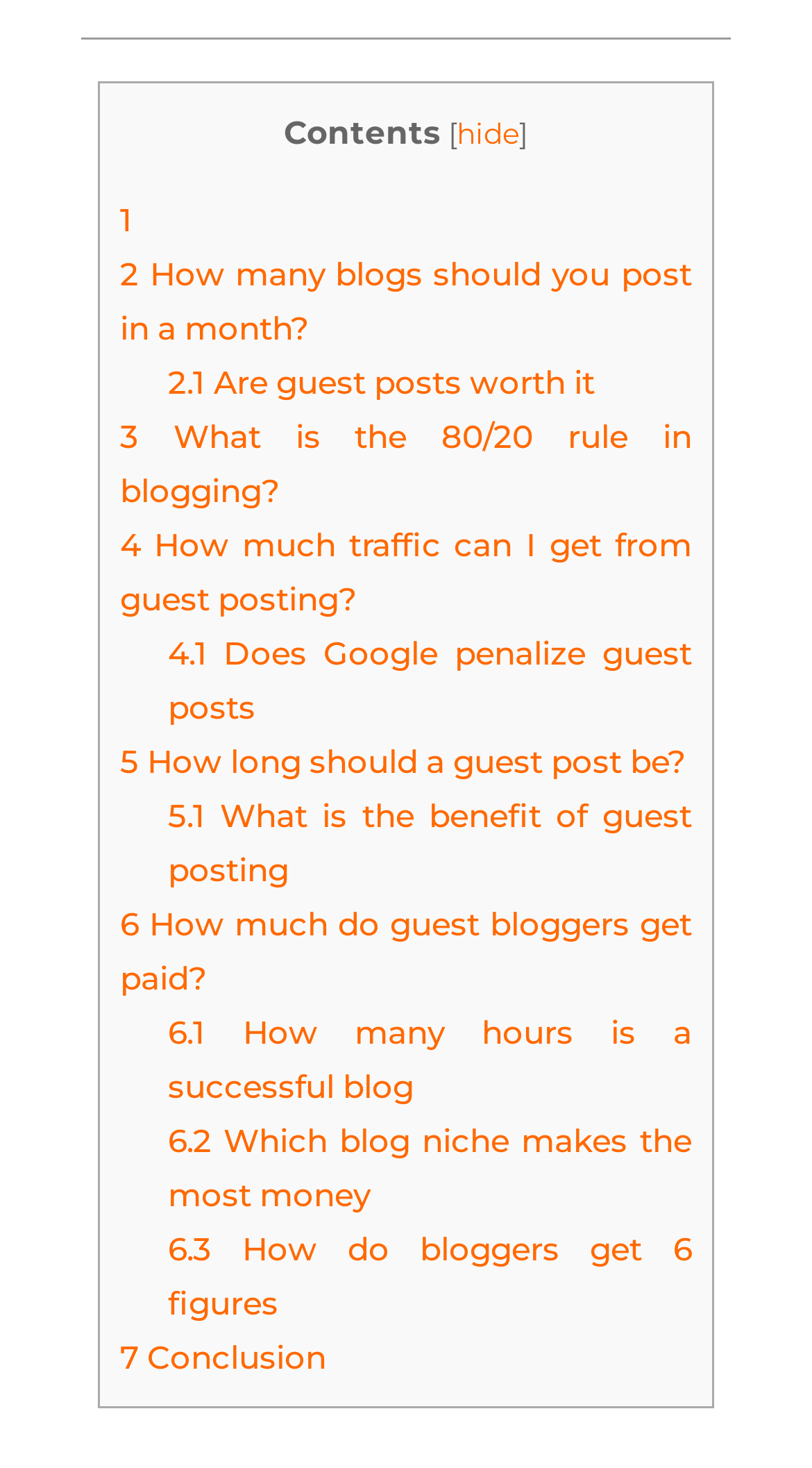What is the position of the 'hide' link?
Could you give a comprehensive explanation in response to this question?

I looked at the layout of the webpage and found the 'hide' link, which is positioned next to the 'Contents' heading. It is likely a toggle button to show or hide the contents section.